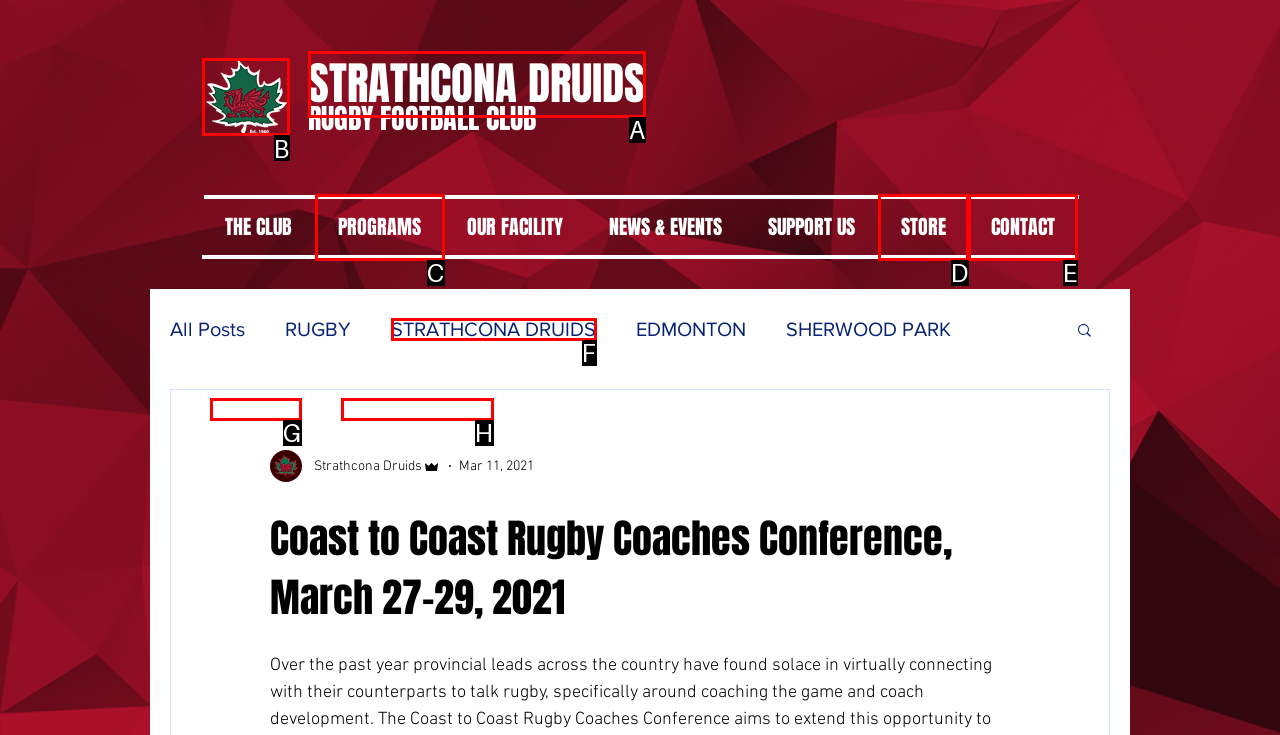Identify which HTML element to click to fulfill the following task: Visit the 'In Vogue Luxury at Temozon House in Yucatan, Mexico' page. Provide your response using the letter of the correct choice.

None